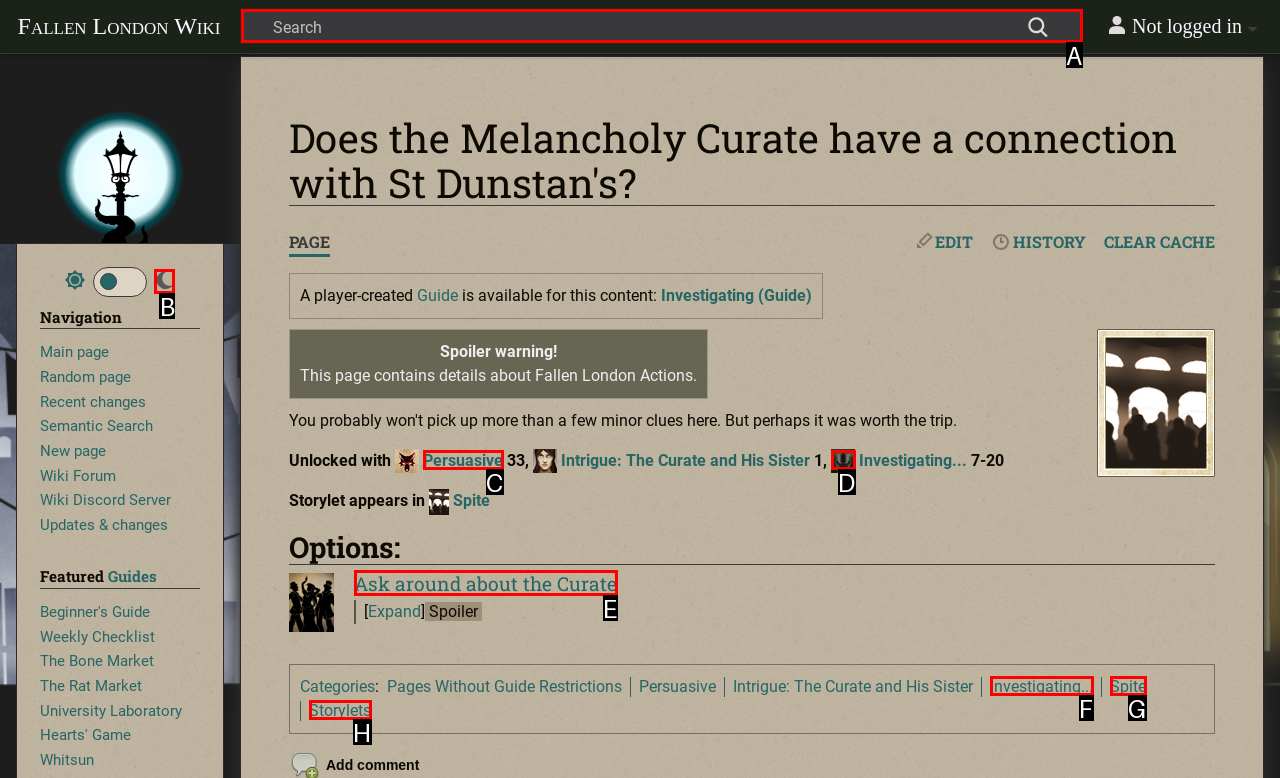Based on the description: Spite, select the HTML element that best fits. Reply with the letter of the correct choice from the options given.

G